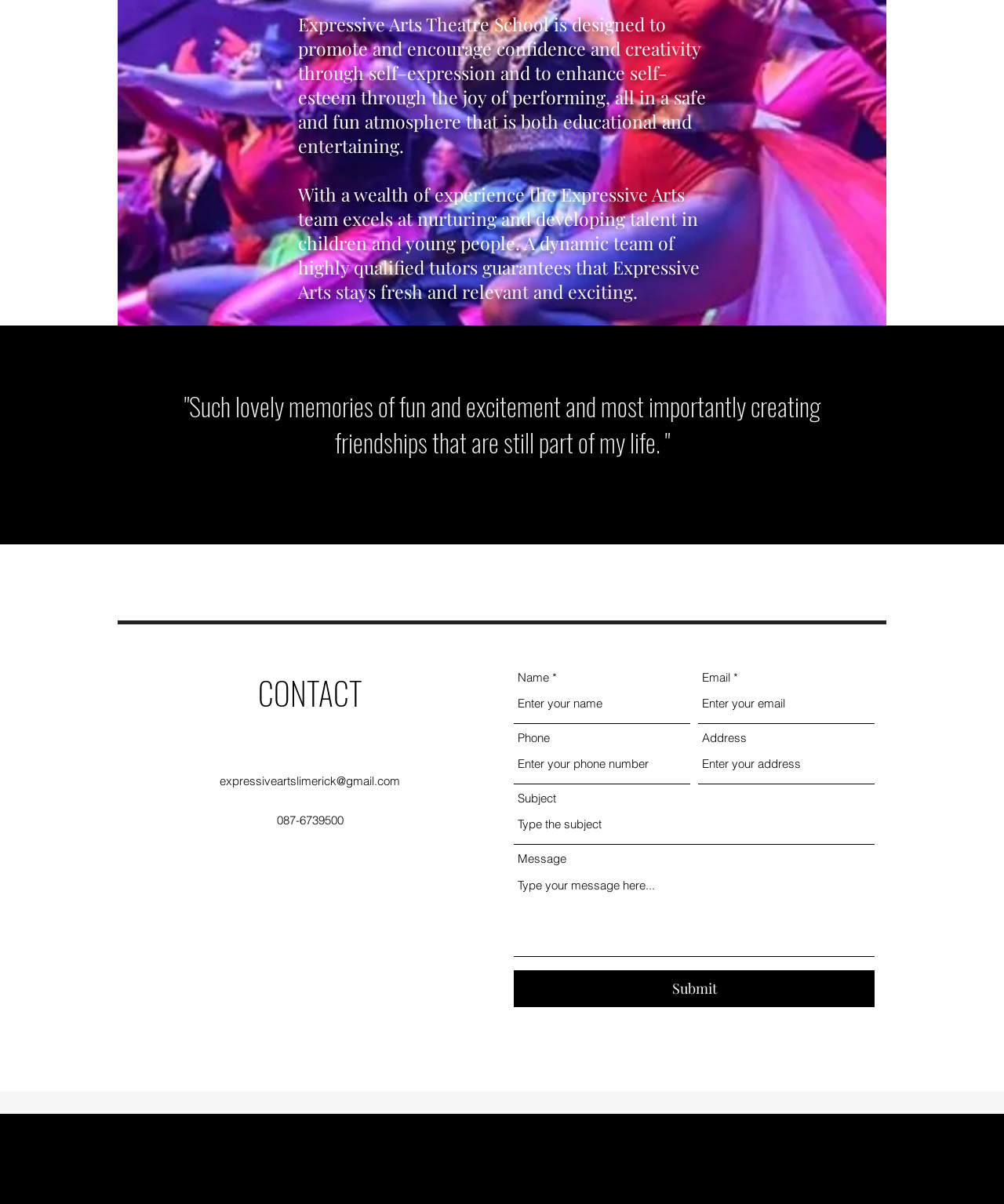Please find the bounding box coordinates of the clickable region needed to complete the following instruction: "enter your phone number". The bounding box coordinates must consist of four float numbers between 0 and 1, i.e., [left, top, right, bottom].

[0.512, 0.619, 0.688, 0.651]